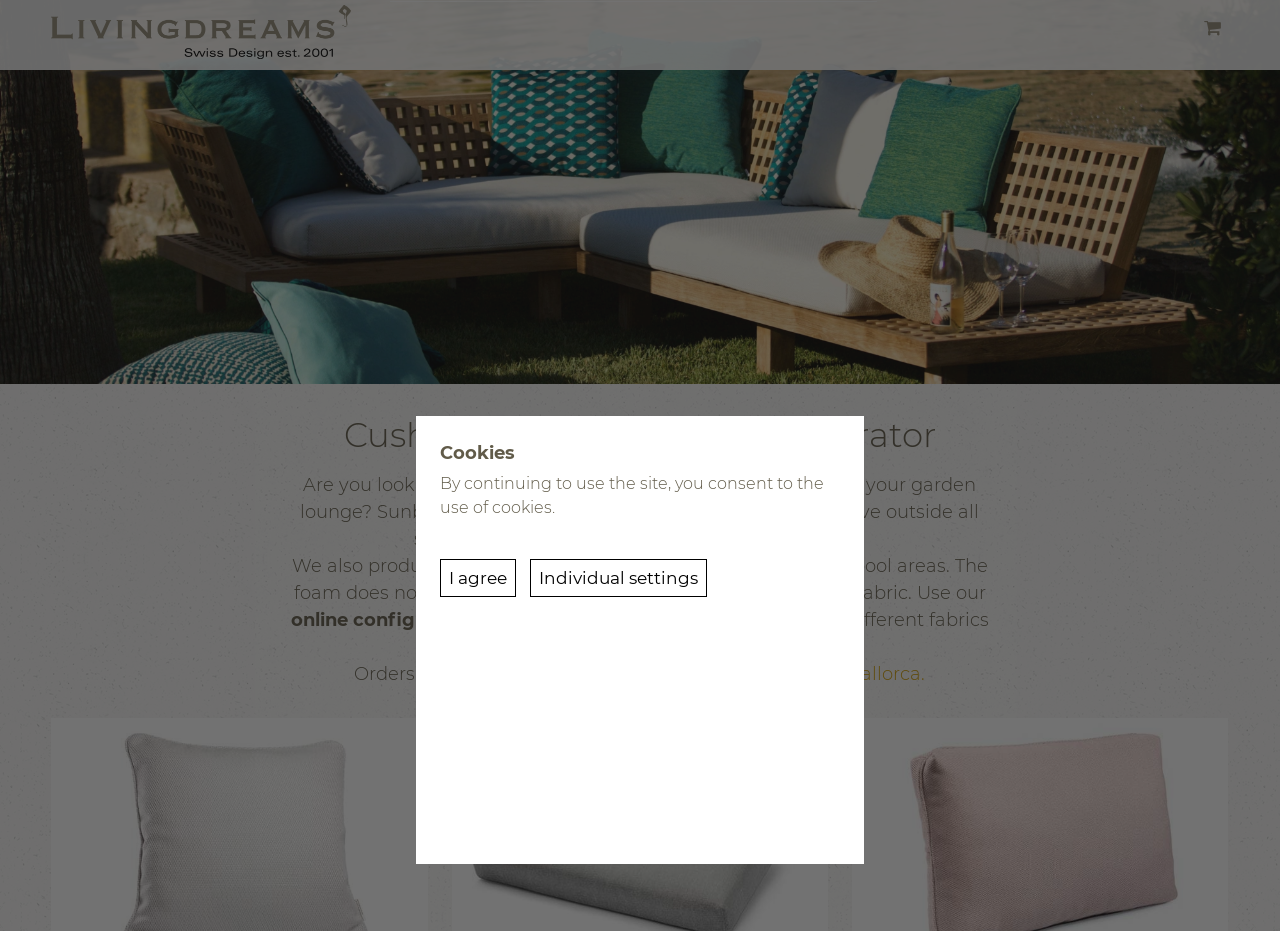Can you identify the bounding box coordinates of the clickable region needed to carry out this instruction: 'Visit online store in Mallorca'? The coordinates should be four float numbers within the range of 0 to 1, stated as [left, top, right, bottom].

[0.556, 0.712, 0.723, 0.735]